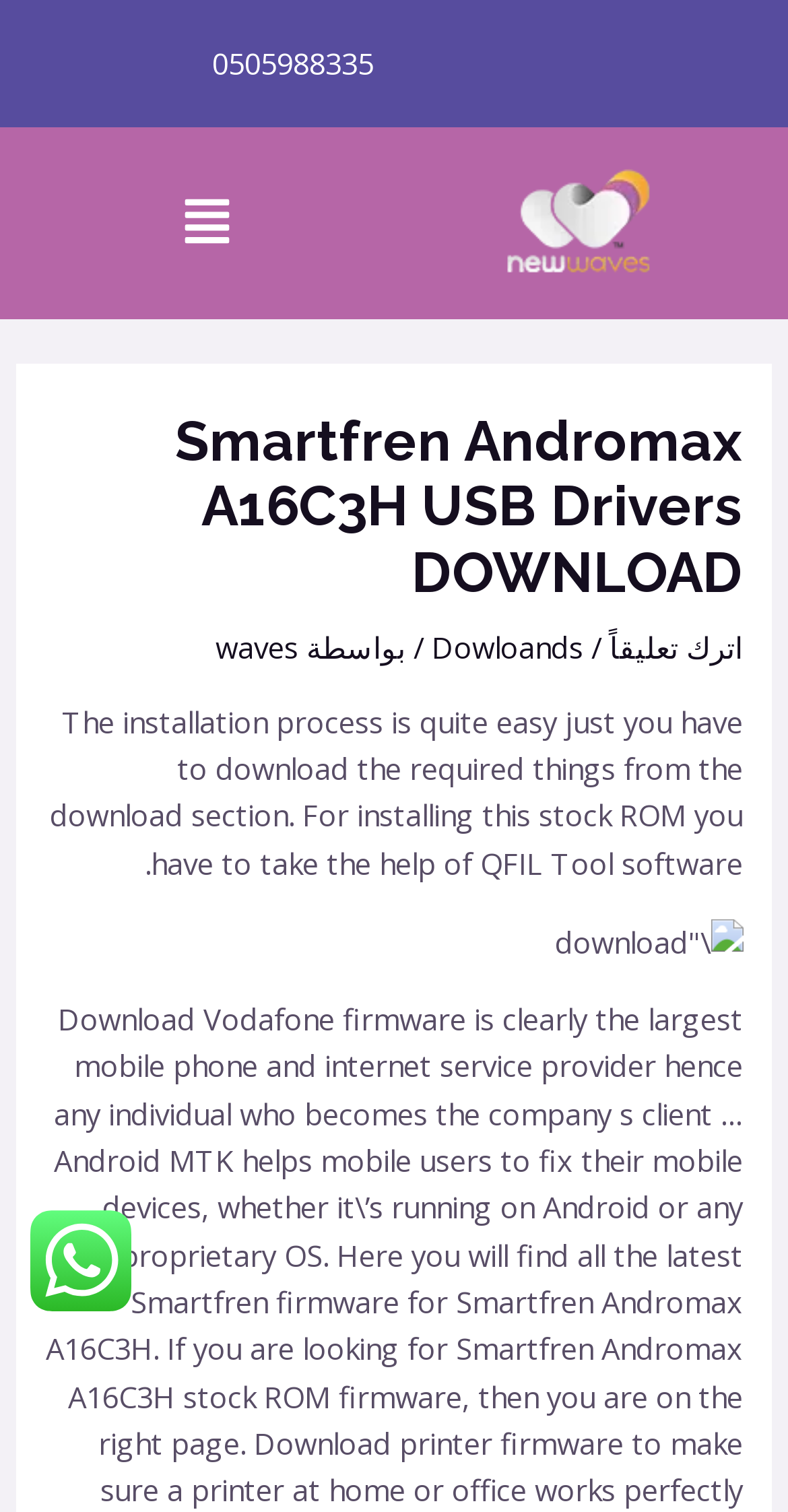Locate and extract the text of the main heading on the webpage.

Smartfren Andromax A16C3H USB Drivers DOWNLOAD